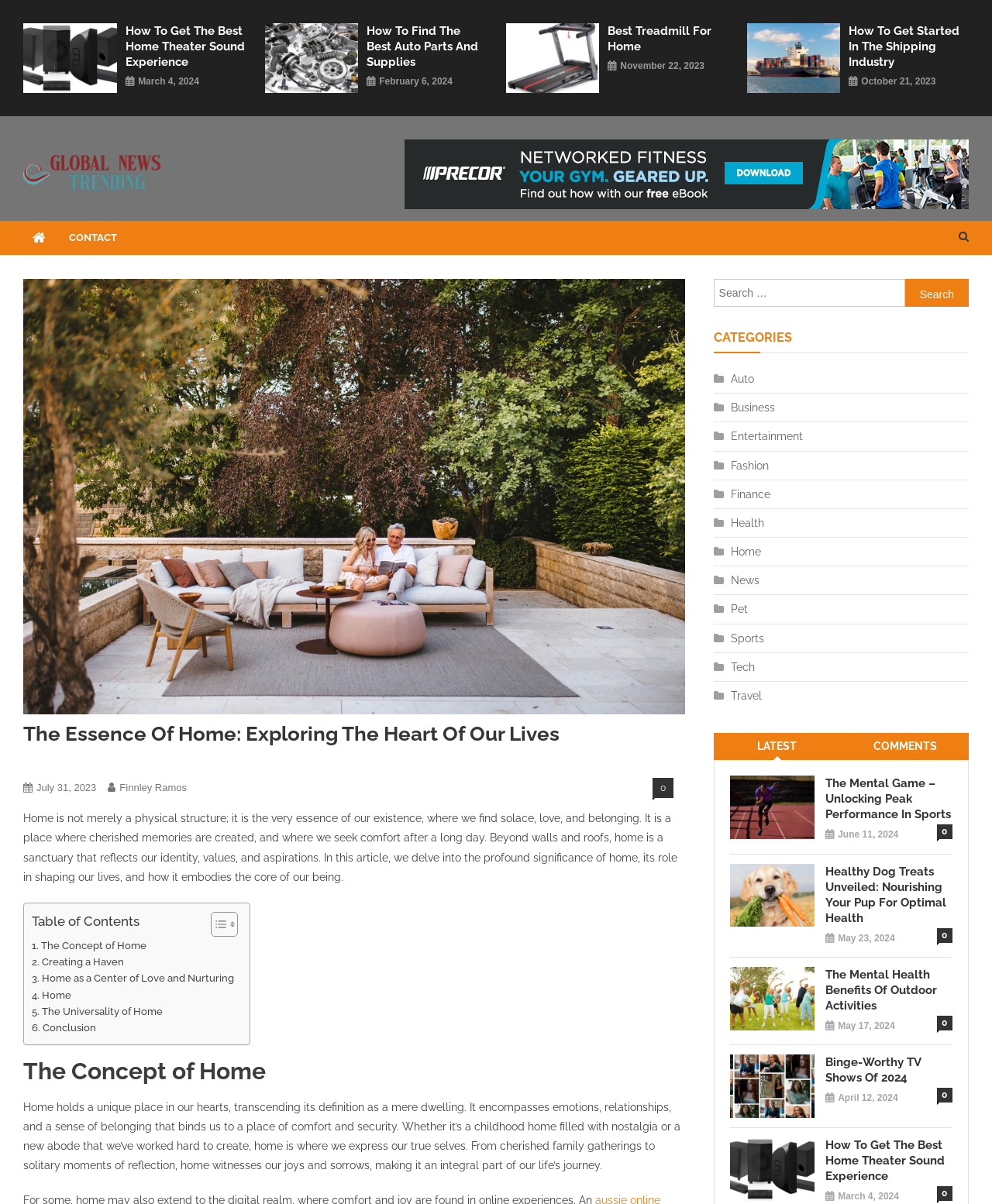Answer the following query with a single word or phrase:
What is the title of the first article in the LATEST section?

The Mental Game – Unlocking Peak Performance In Sports